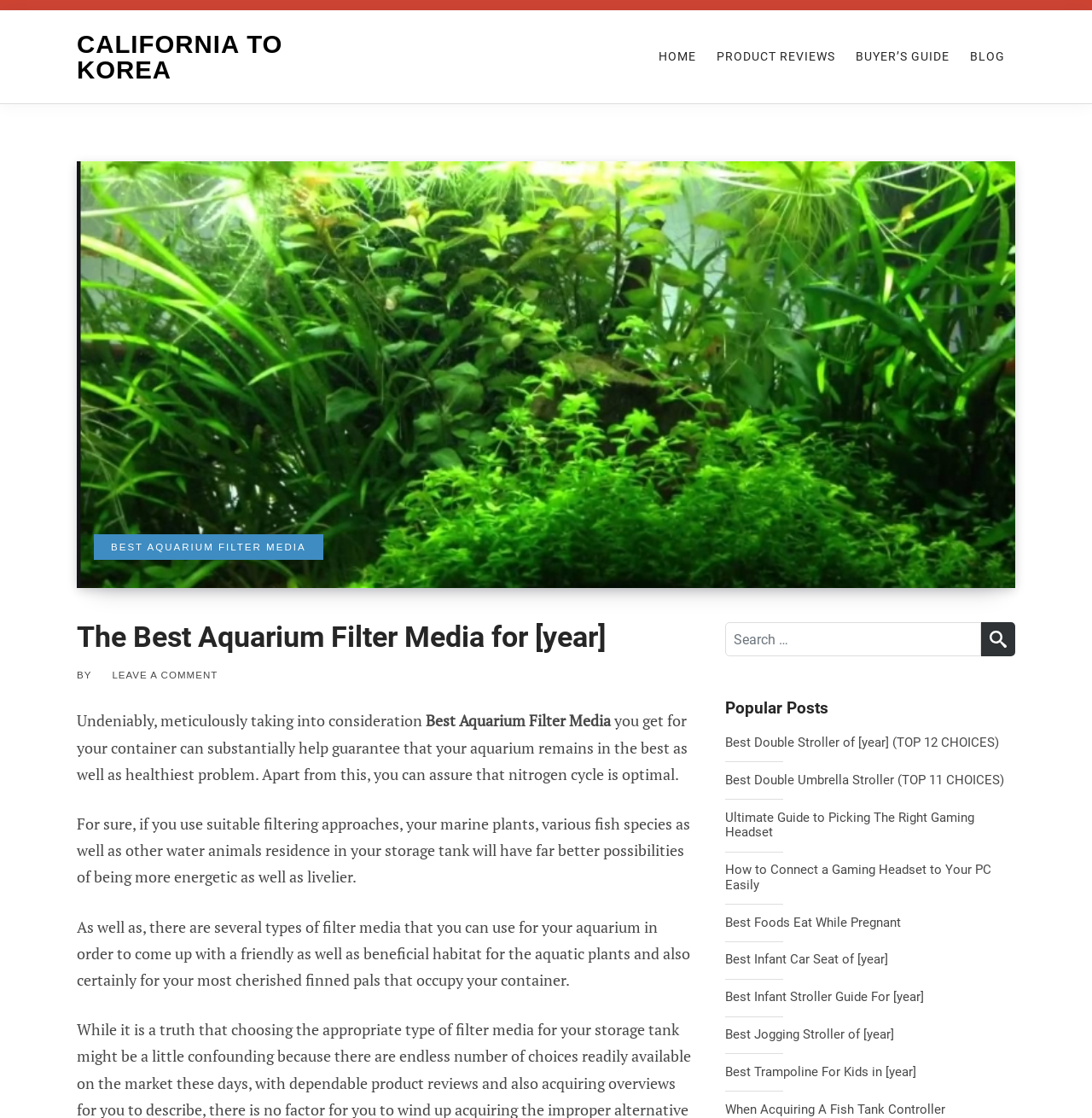What is the headline of the webpage?

The Best Aquarium Filter Media for [year]